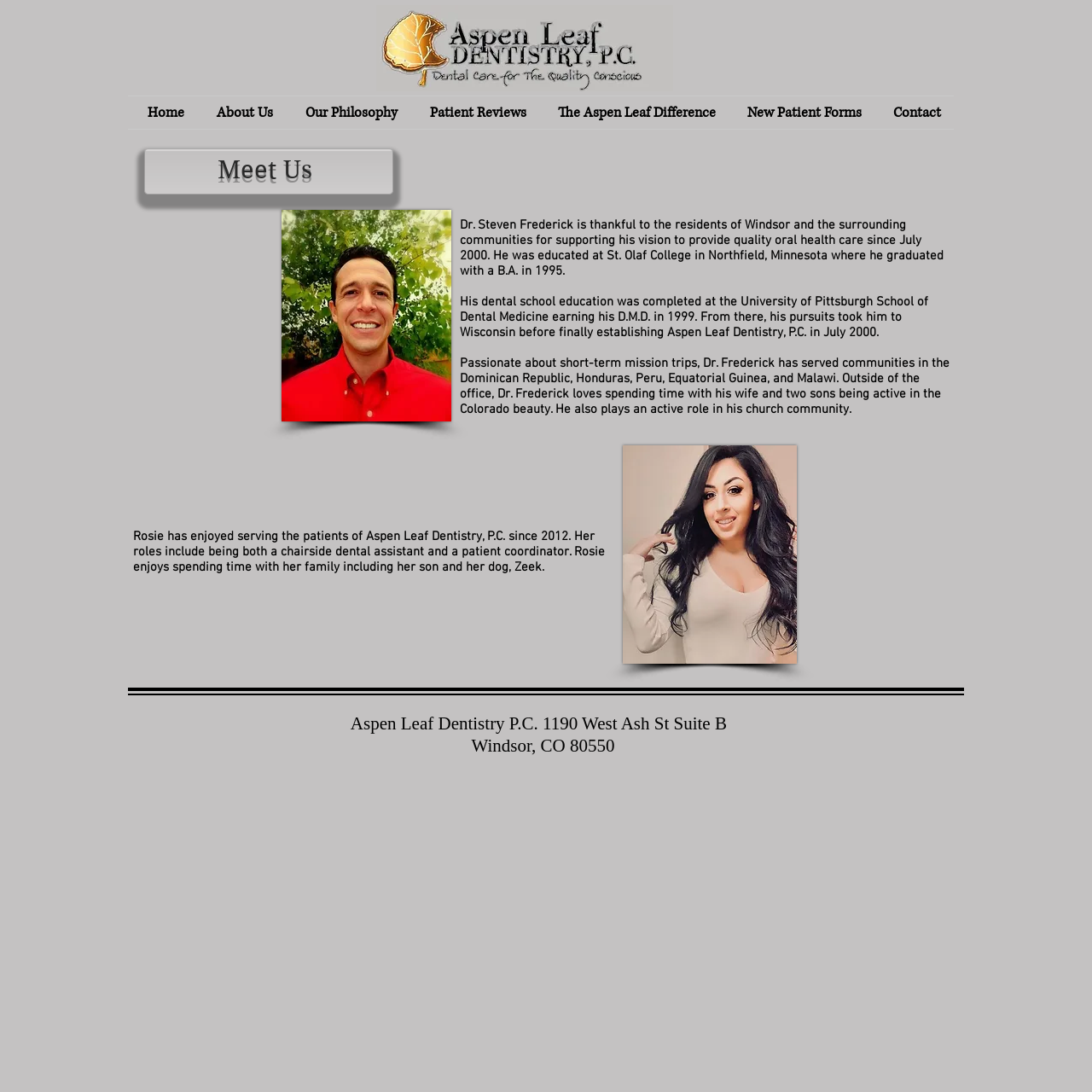Use the information in the screenshot to answer the question comprehensively: How many staff members are introduced on this page?

I found the answer by counting the number of staff members introduced on the page. There is Dr. Steven Frederick and Rosie, who is a chairside dental assistant and patient coordinator.